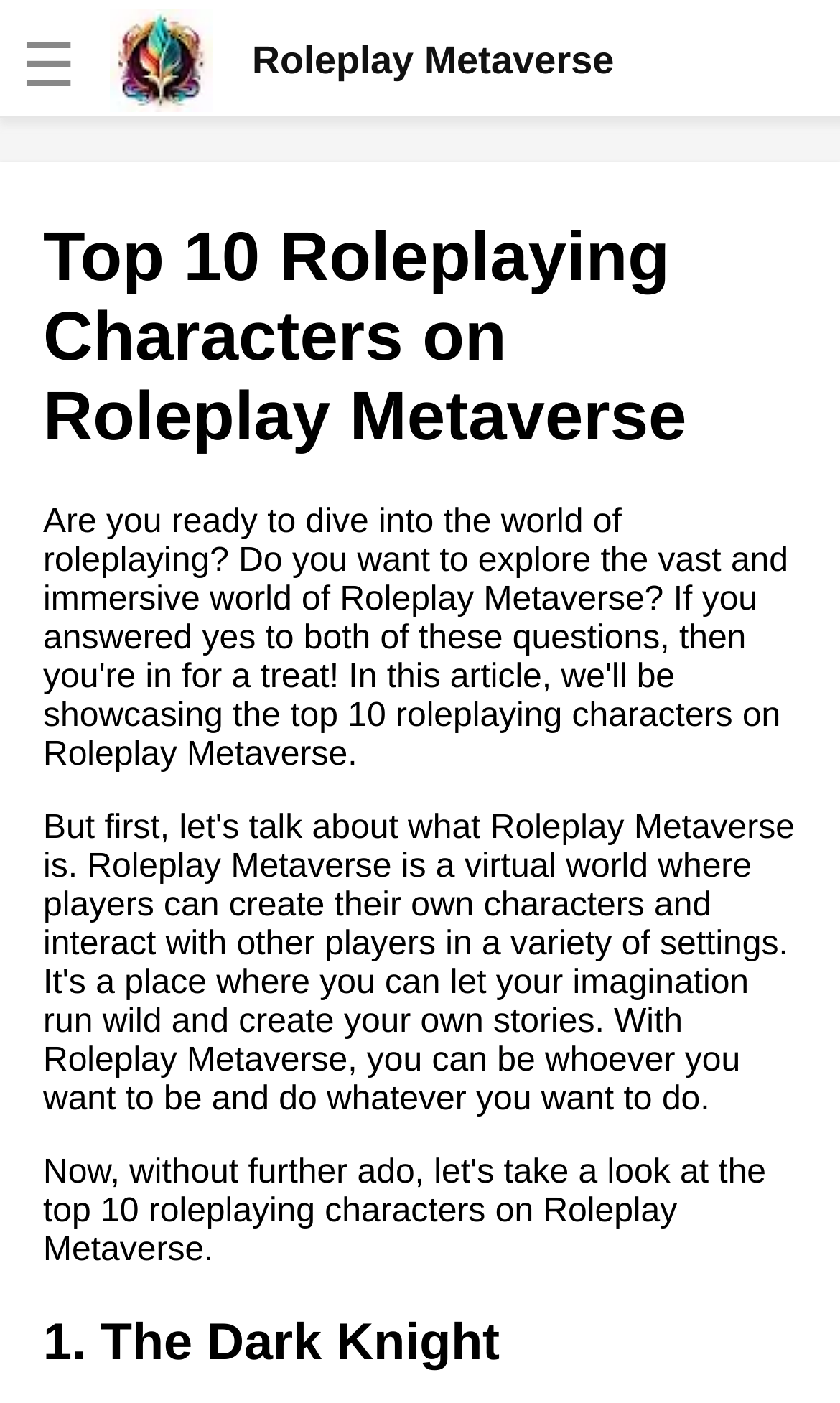Identify and generate the primary title of the webpage.

Top 10 Roleplaying Characters on Roleplay Metaverse